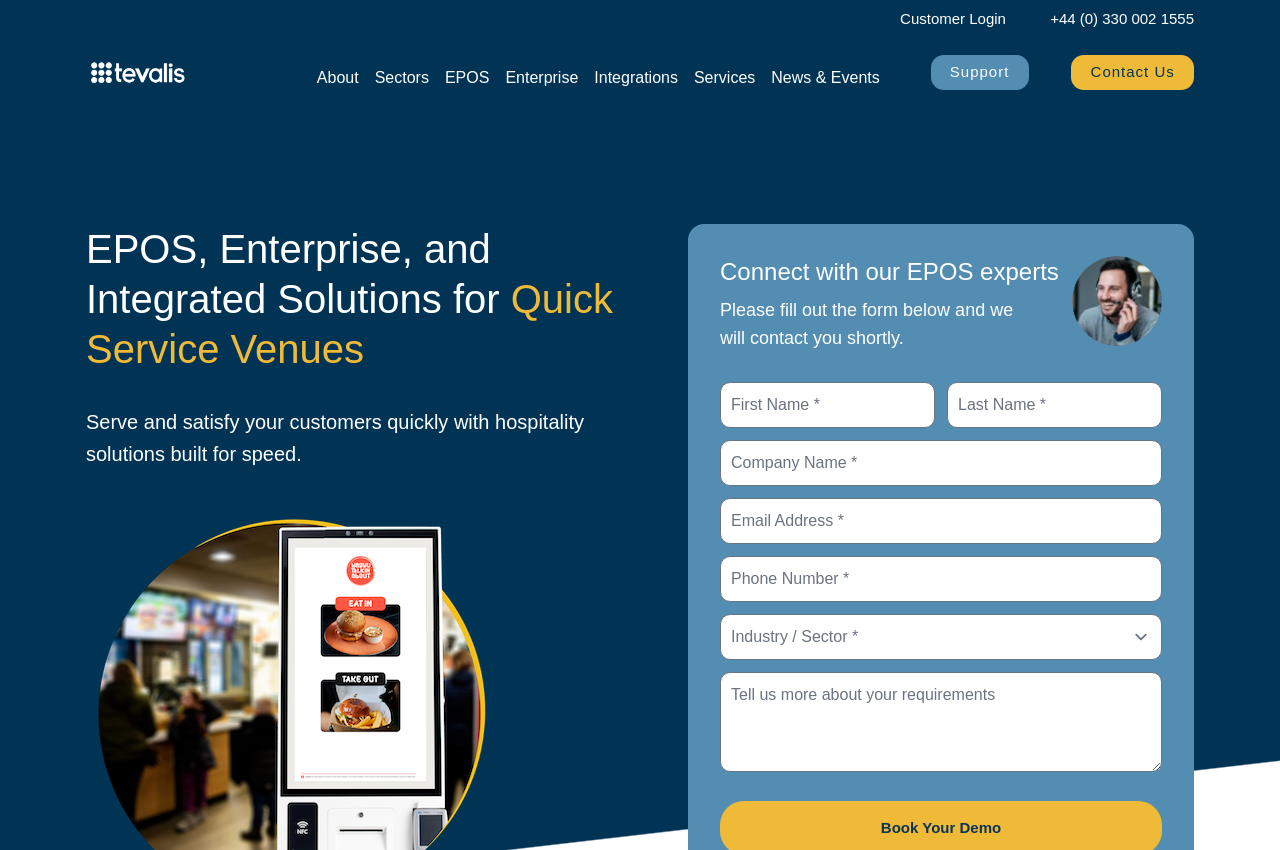Extract the primary heading text from the webpage.

EPOS, Enterprise, and Integrated Solutions for Quick Service Venues
